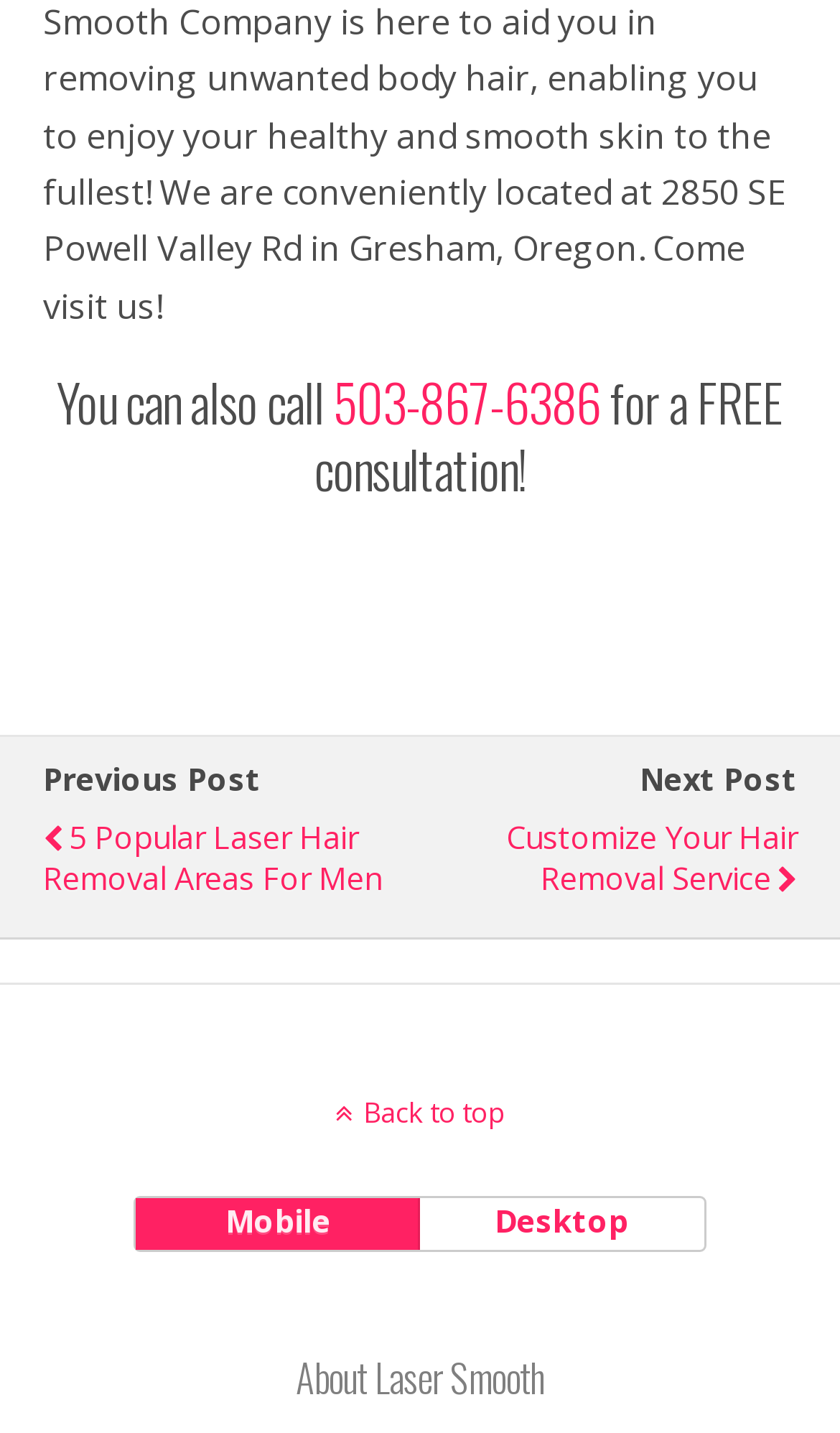Locate the UI element that matches the description Customize Your Hair Removal Service in the webpage screenshot. Return the bounding box coordinates in the format (top-left x, top-left y, bottom-right x, bottom-right y), with values ranging from 0 to 1.

[0.509, 0.558, 0.949, 0.639]